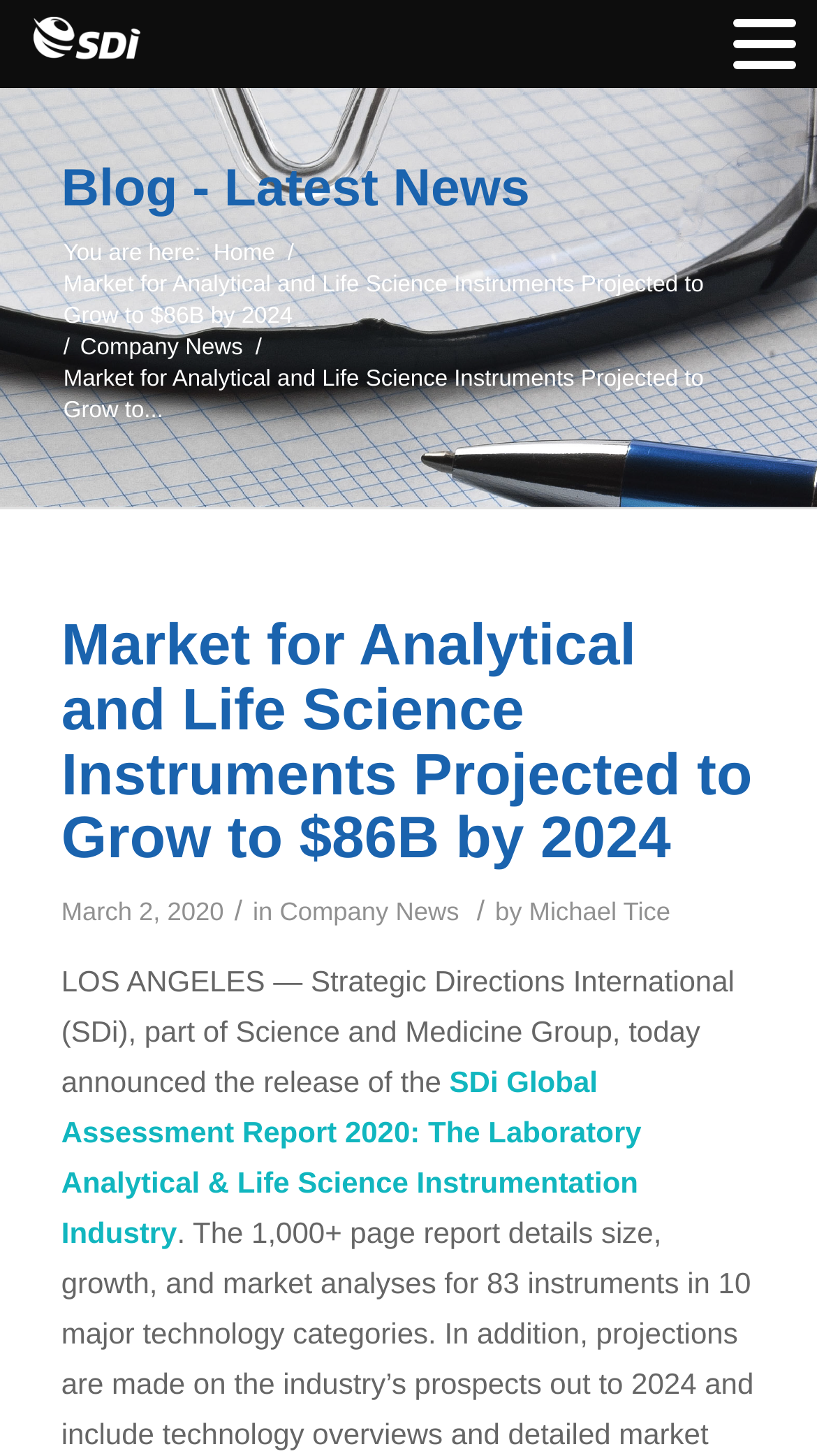Specify the bounding box coordinates of the element's region that should be clicked to achieve the following instruction: "Click on the 'Status' link". The bounding box coordinates consist of four float numbers between 0 and 1, in the format [left, top, right, bottom].

None